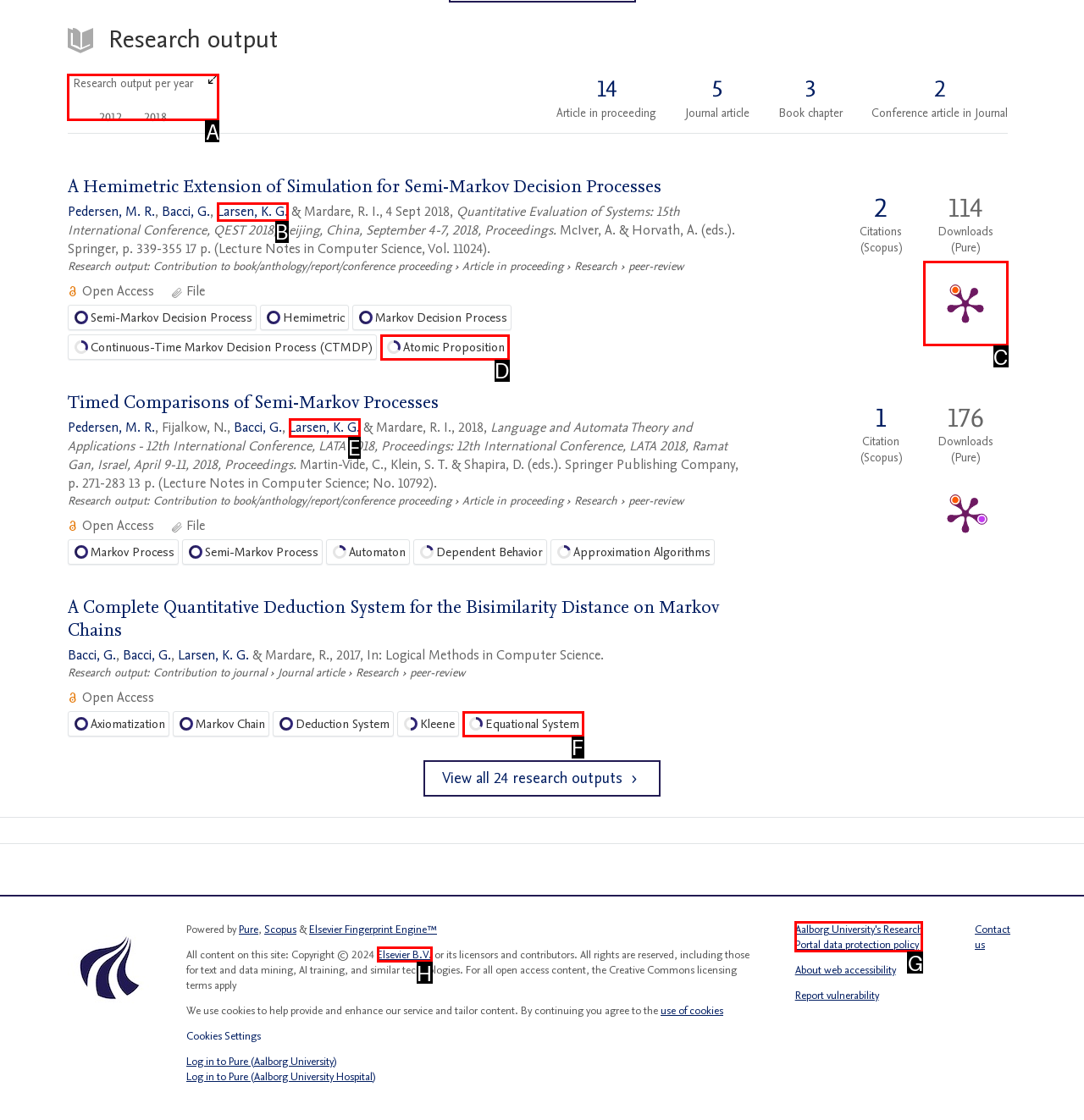Identify the letter of the correct UI element to fulfill the task: Click on 'Research output per year' button from the given options in the screenshot.

A